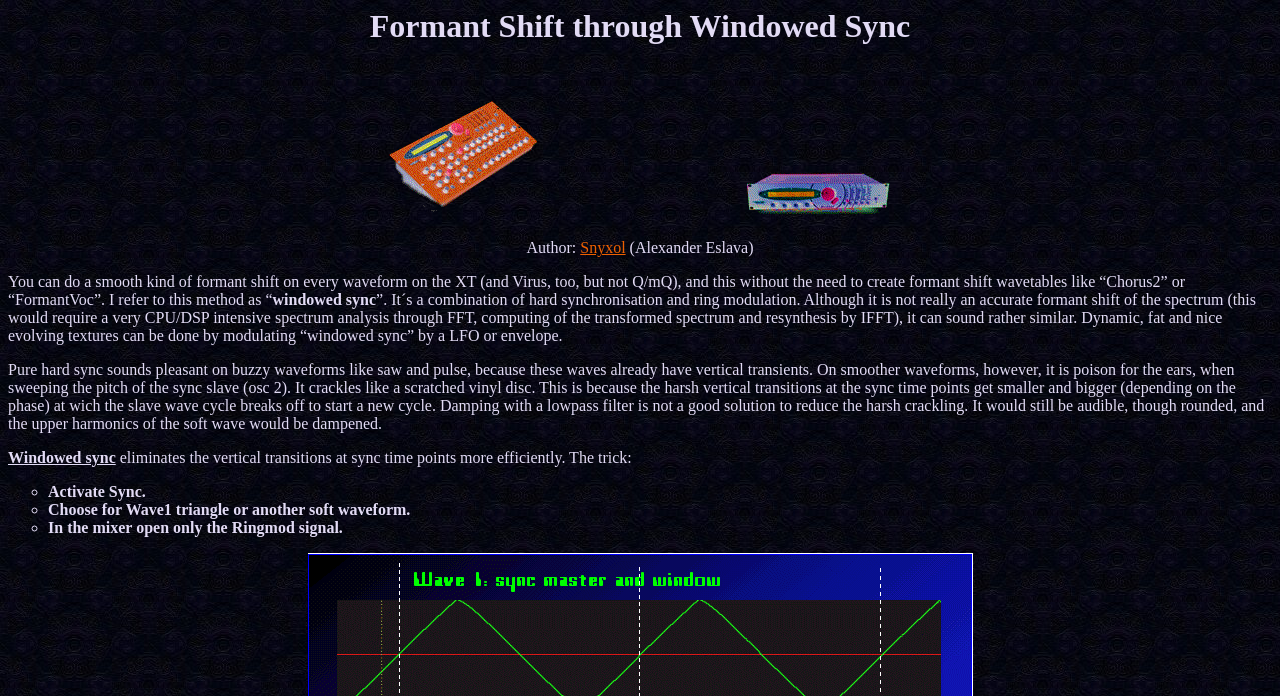Reply to the question below using a single word or brief phrase:
What should be opened in the mixer?

Ringmod signal